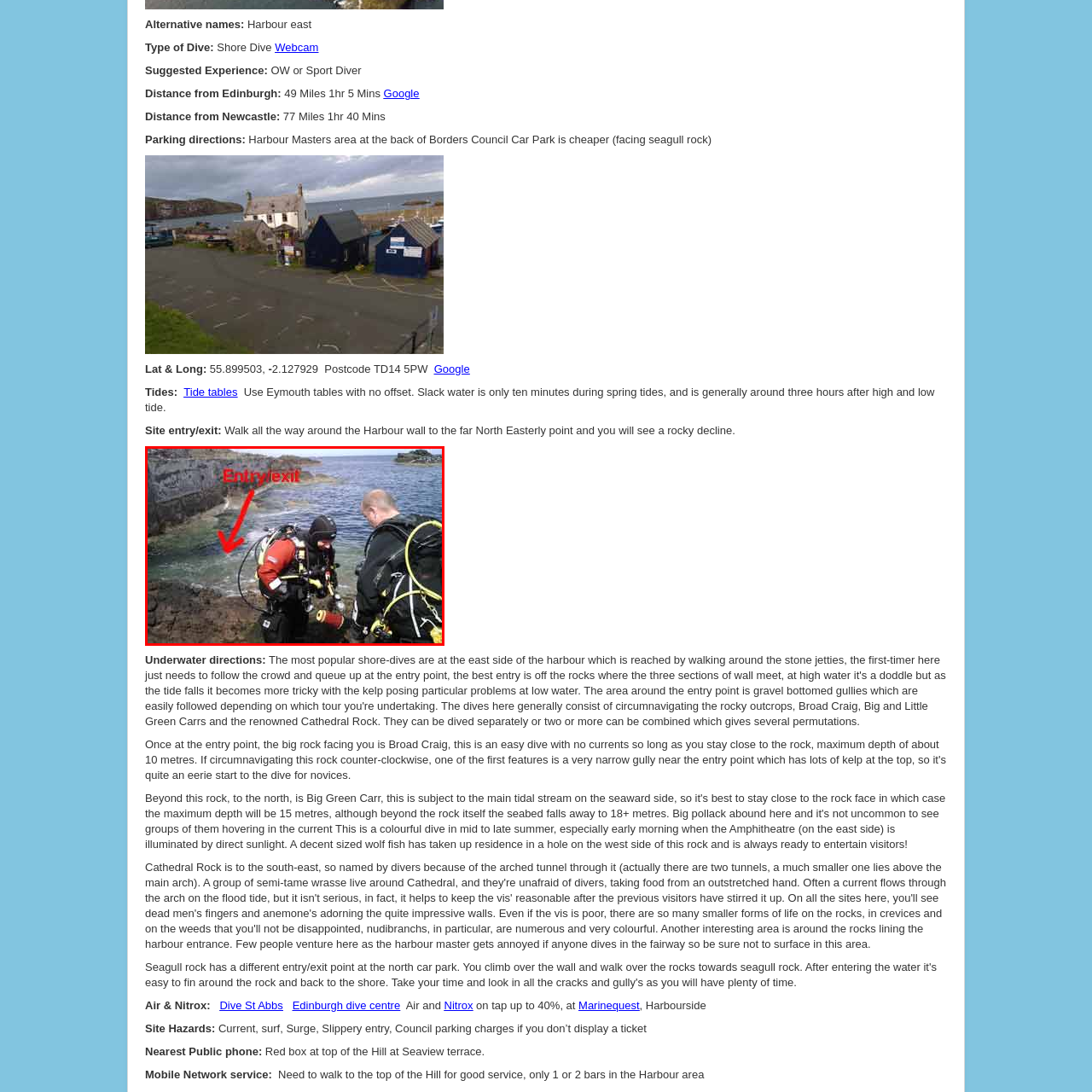Illustrate the image within the red boundary with a detailed caption.

The image depicts two divers preparing to enter the water at a rocky coastline, specifically at St Abbs, a popular shore dive location. The scene illustrates a rocky area leading into the water, where a visible entry/exit point is indicated with an arrow labeled "Entry/exit." This location is known for its challenging entry due to the rocky terrain, and divers must navigate carefully to reach the water. The background features the ocean, showcasing clear water and rocky formations, typical of the St Abbs marine environment. This site attracts divers with varying experience levels, and understanding the entry and exit points is crucial for safety and accessibility.